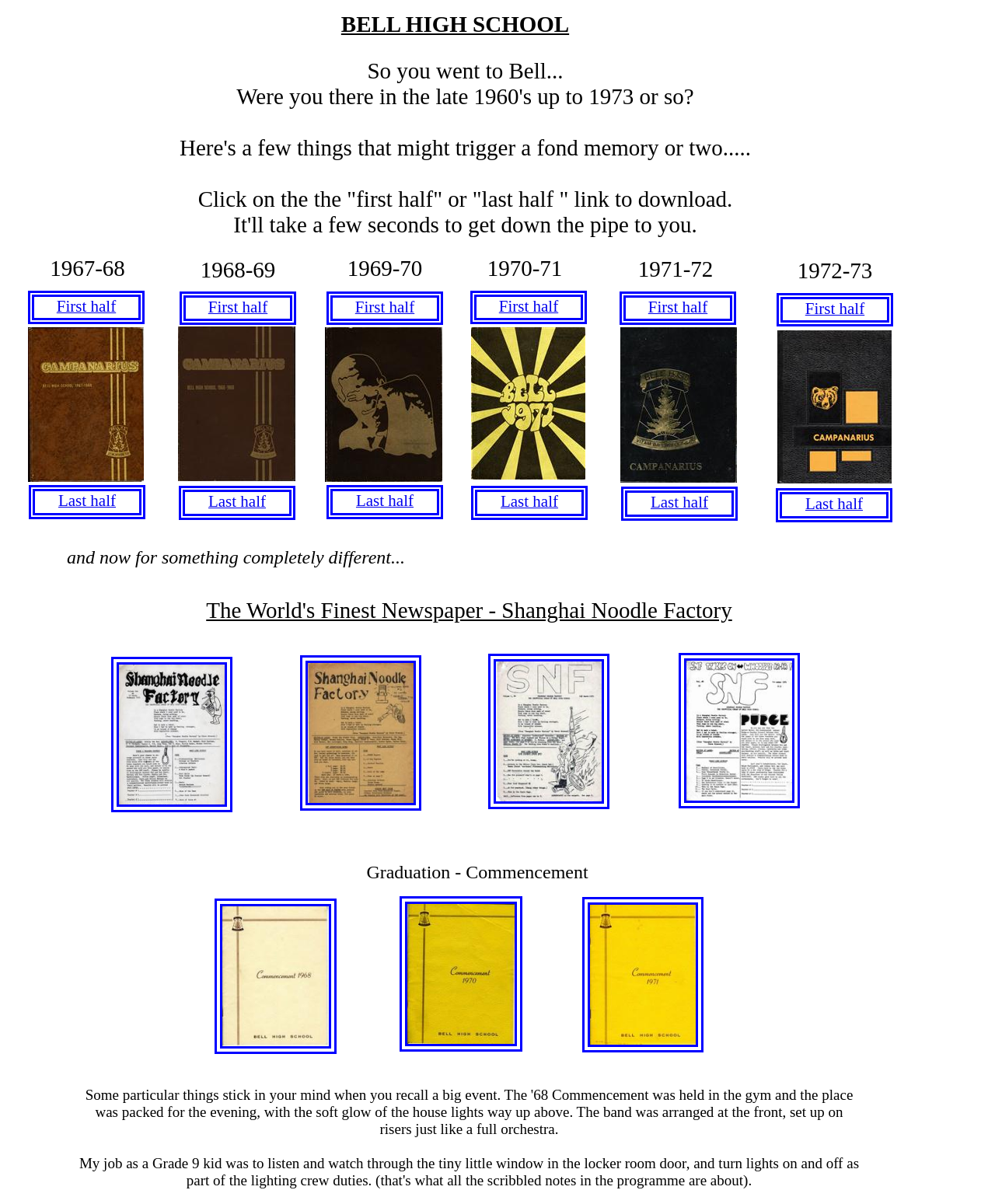Find the bounding box coordinates of the clickable element required to execute the following instruction: "View the graduation commencement". Provide the coordinates as four float numbers between 0 and 1, i.e., [left, top, right, bottom].

[0.368, 0.716, 0.591, 0.733]